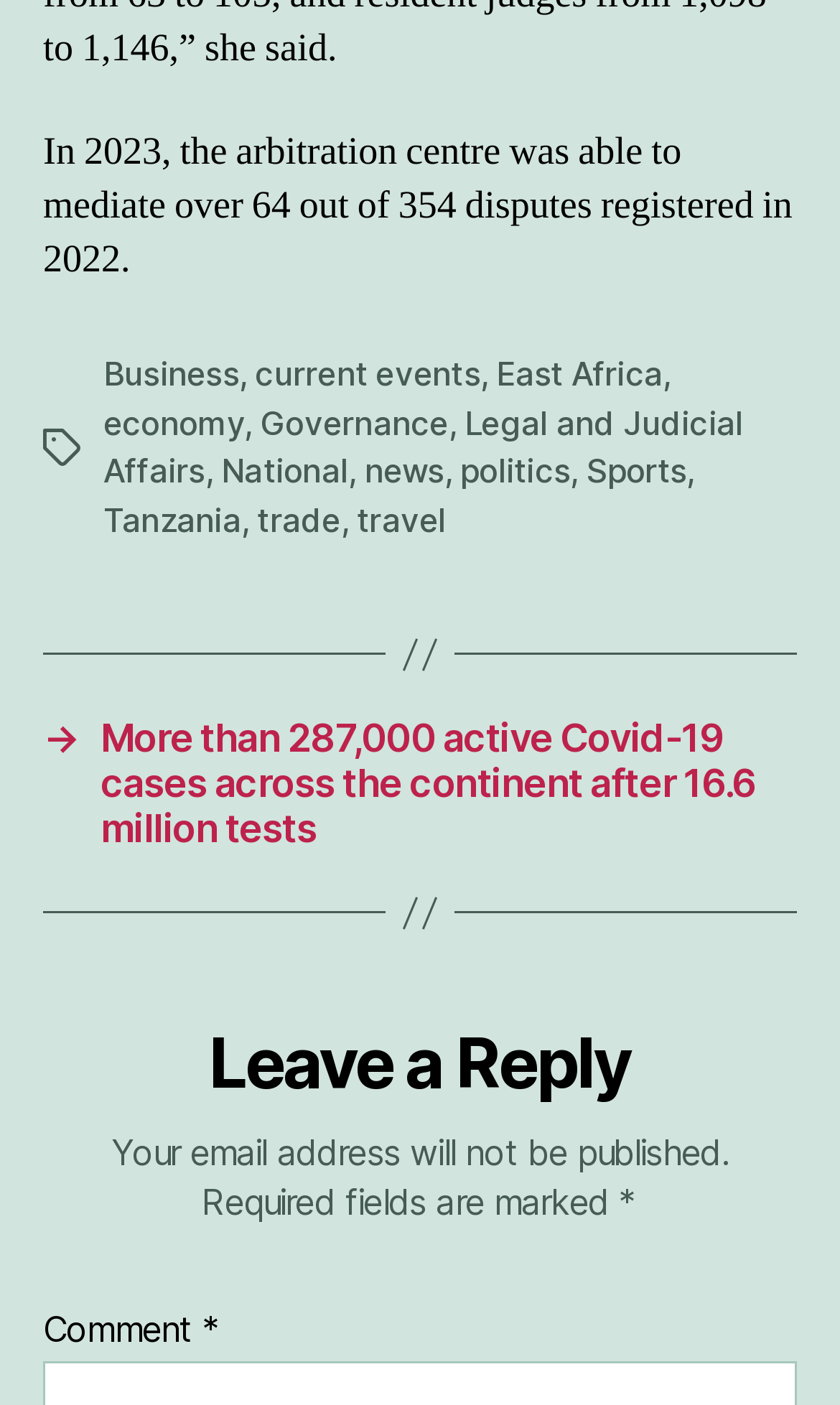What is required to be filled in the comment section?
Give a detailed response to the question by analyzing the screenshot.

The answer can be found in the StaticText element 'Required fields are marked' and the asterisk symbol '*', which indicate that certain fields are required to be filled in the comment section.